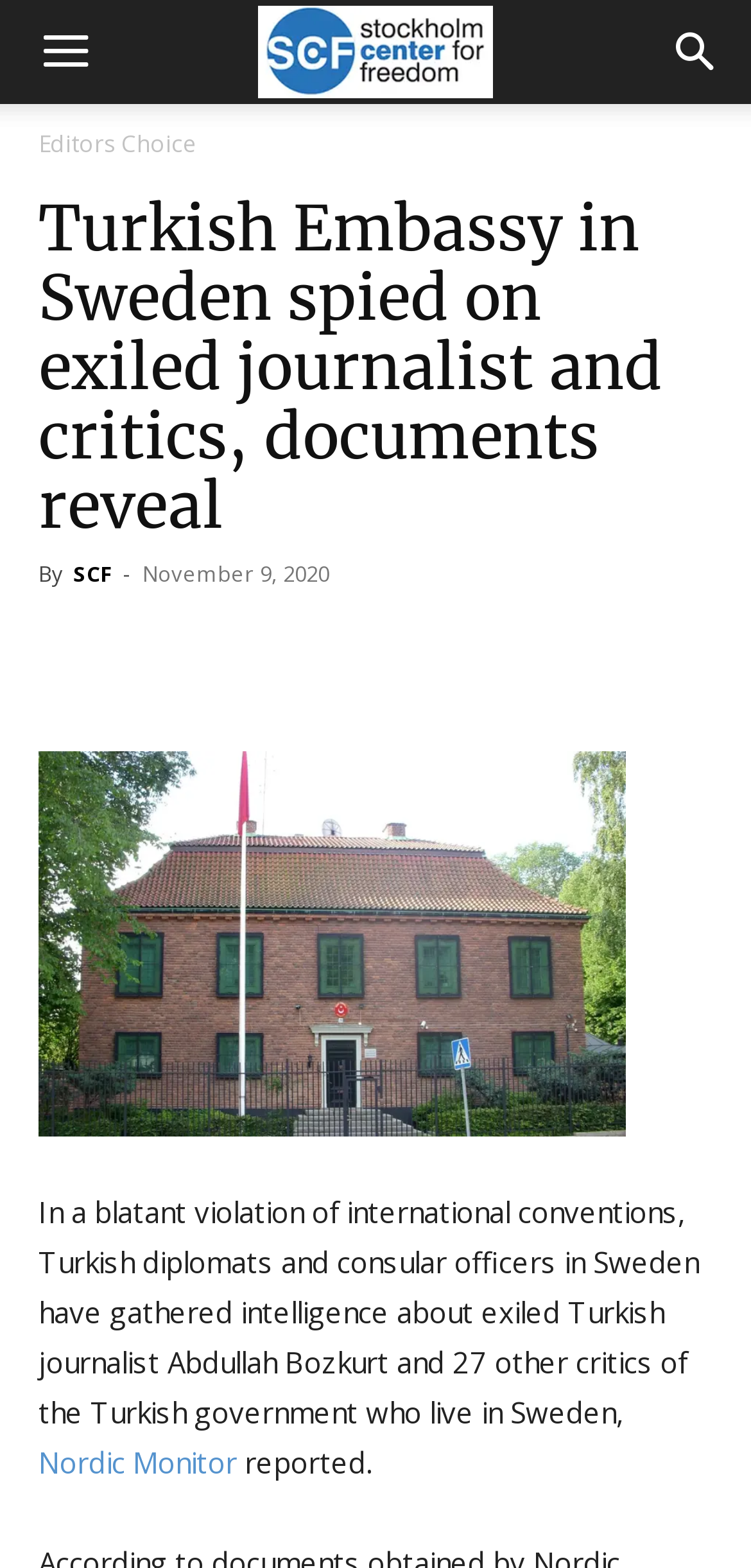Please determine the bounding box coordinates of the element's region to click in order to carry out the following instruction: "Click the menu button". The coordinates should be four float numbers between 0 and 1, i.e., [left, top, right, bottom].

[0.005, 0.0, 0.169, 0.066]